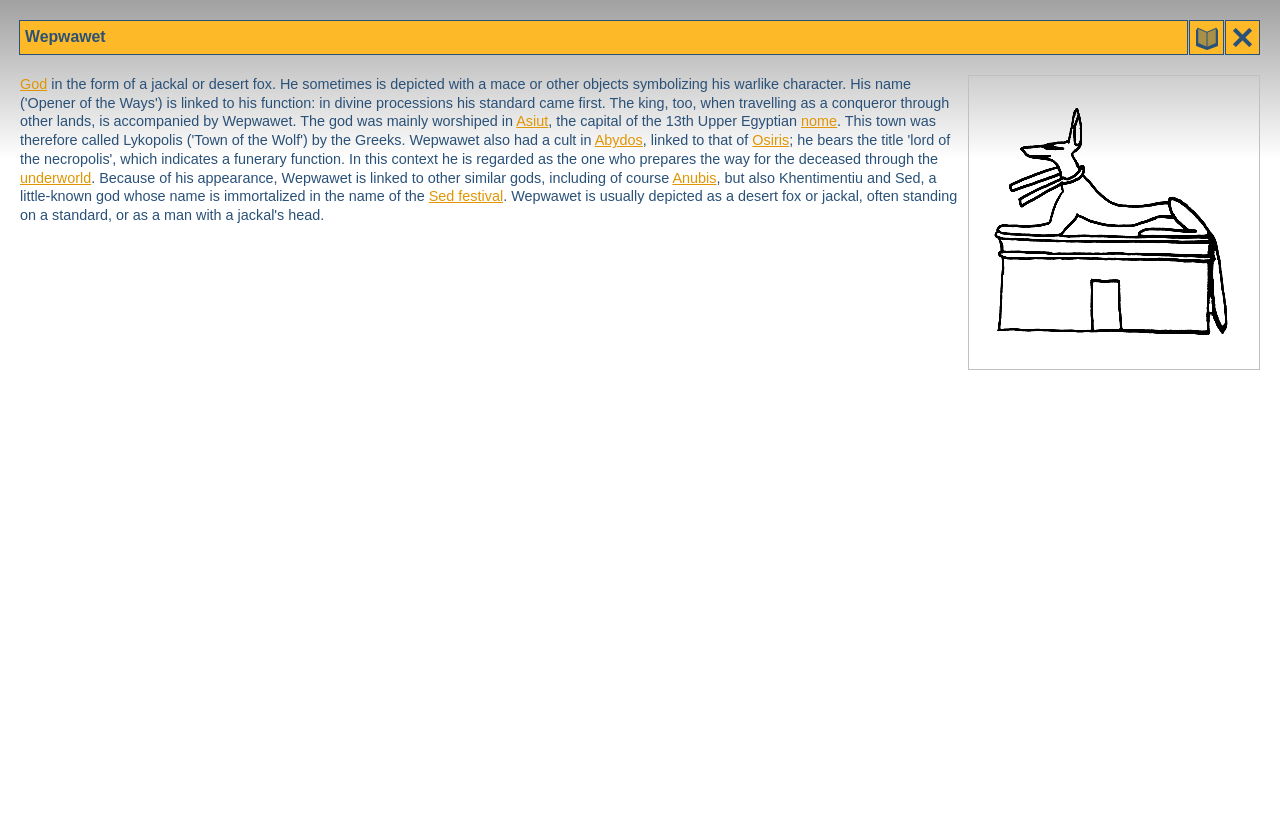Could you indicate the bounding box coordinates of the region to click in order to complete this instruction: "explore the Sed festival".

[0.335, 0.232, 0.393, 0.251]